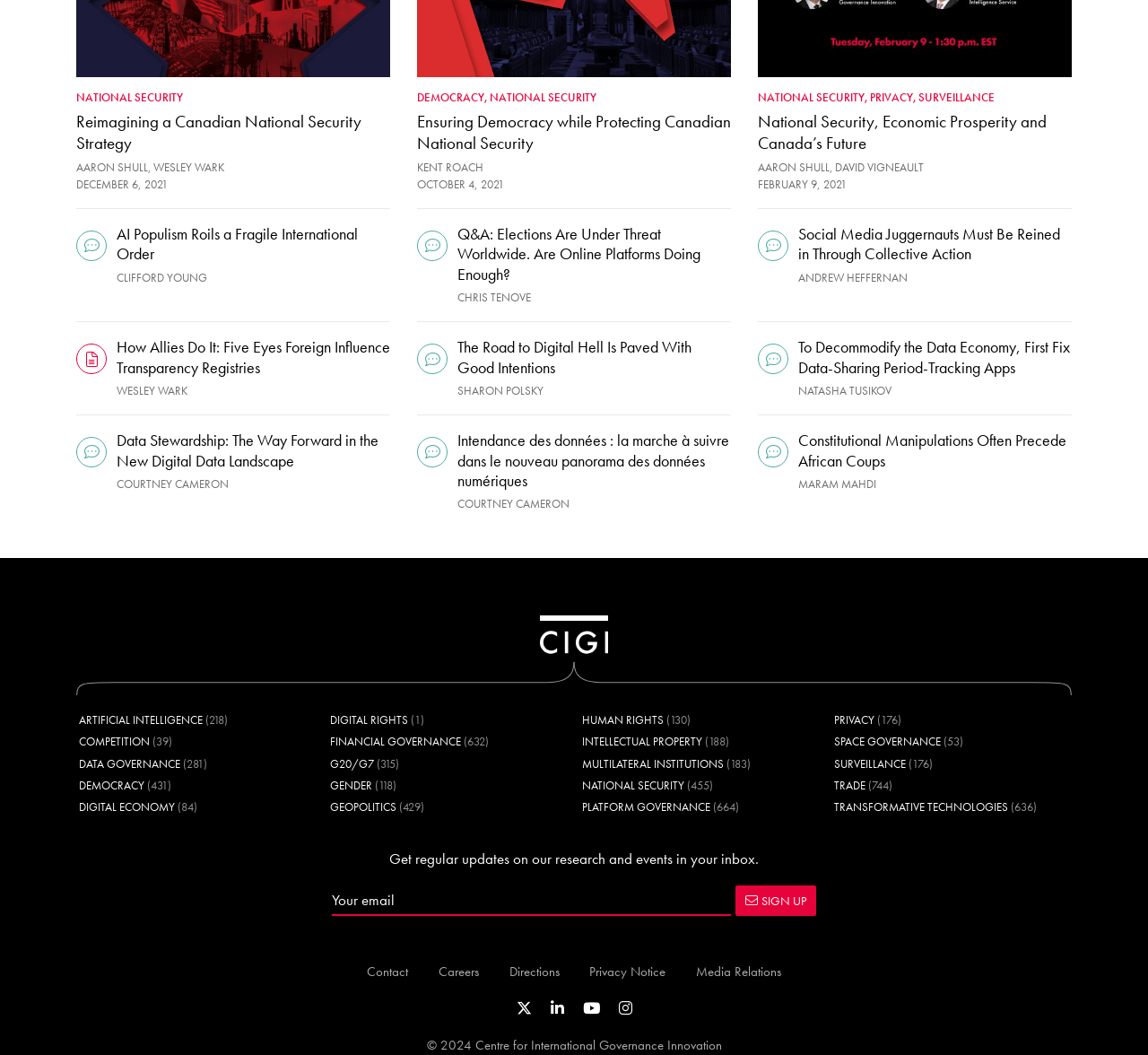Provide a brief response in the form of a single word or phrase:
What is the topic of the category with the most articles?

Democracy